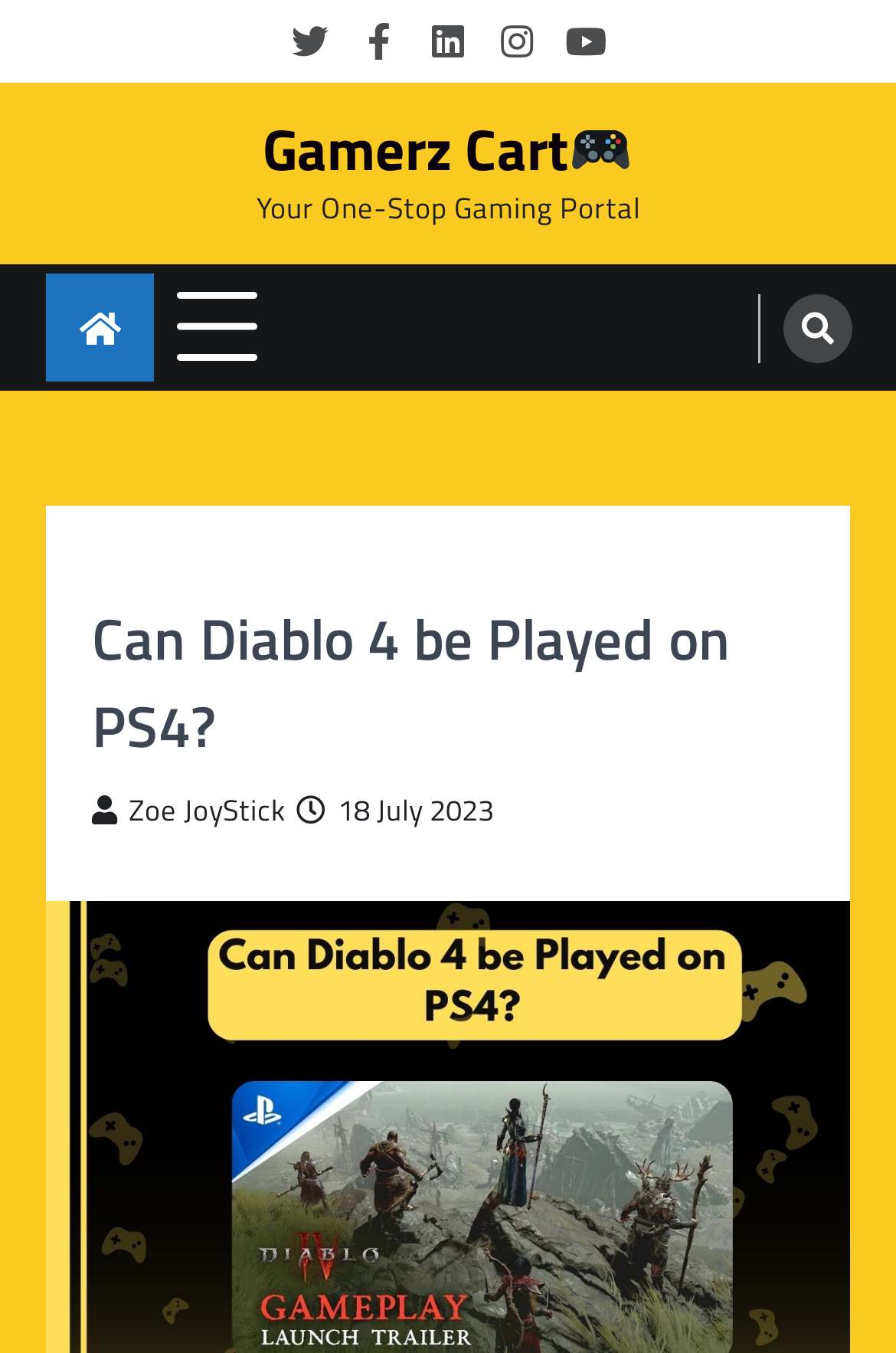What is the tagline of Gamerz Cart?
Analyze the image and deliver a detailed answer to the question.

The tagline of Gamerz Cart is 'Your One-Stop Gaming Portal', which is a static text located below the logo of Gamerz Cart on the top left of the webpage.